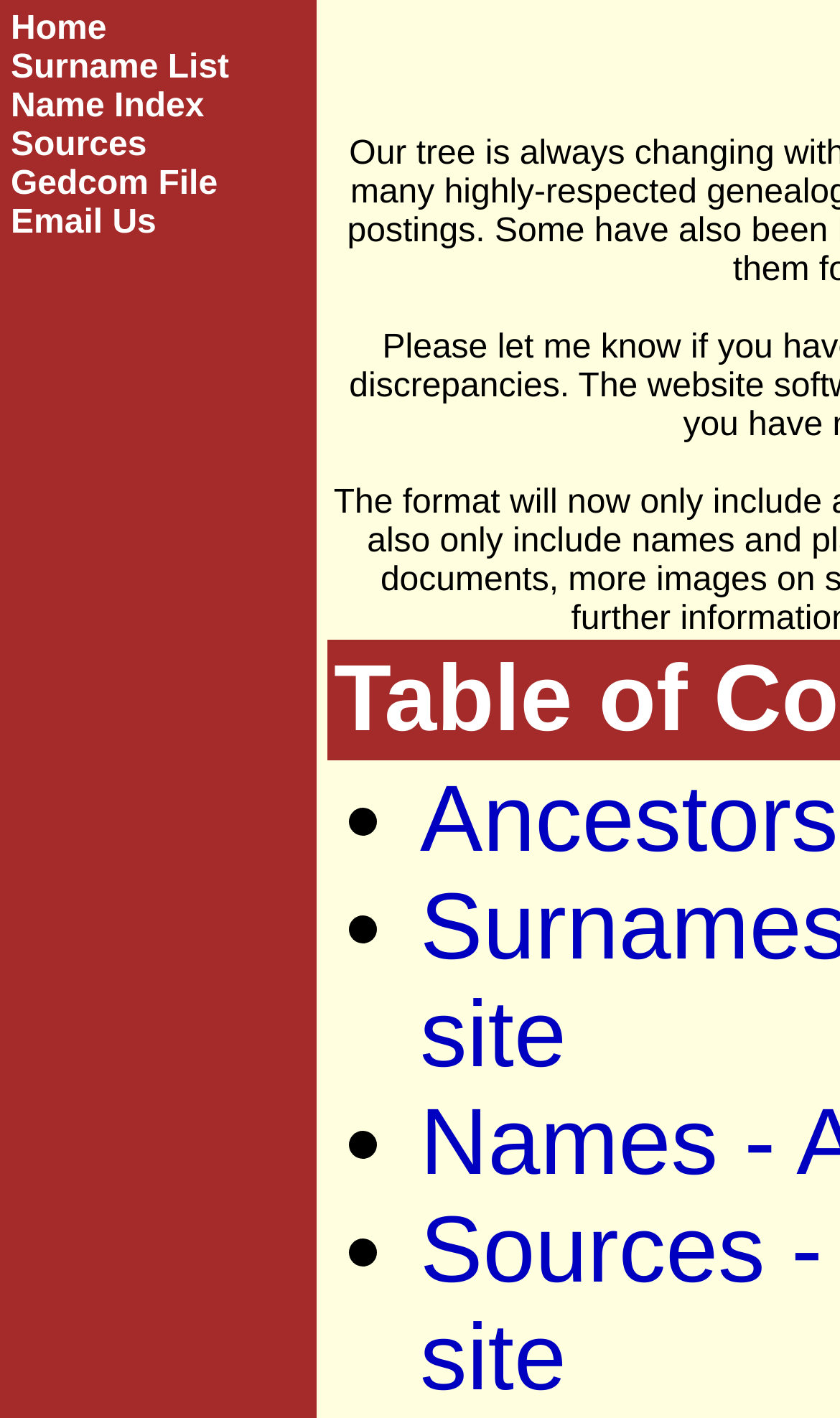How many links are in the top navigation bar?
Refer to the image and provide a one-word or short phrase answer.

6